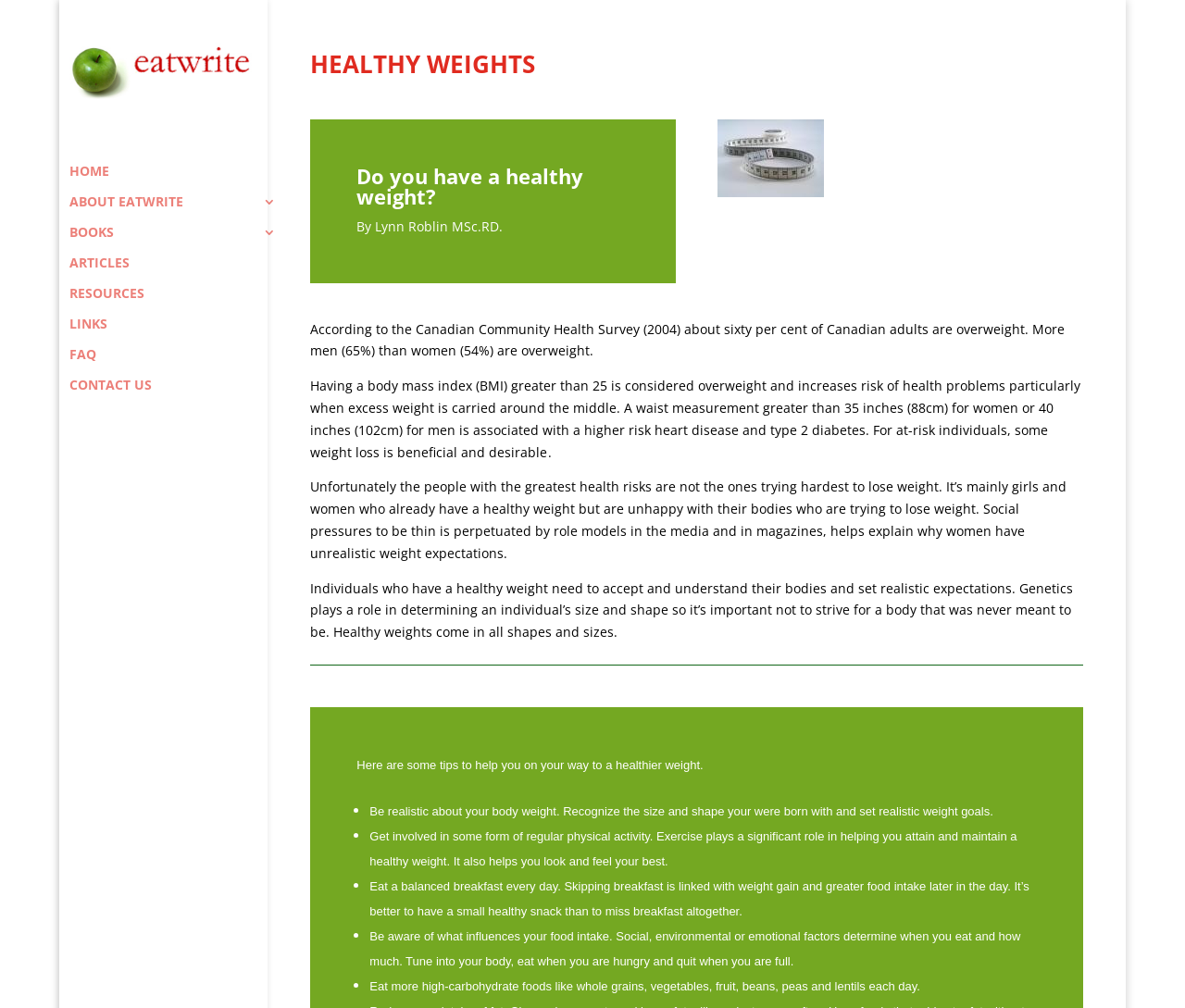Provide a single word or phrase answer to the question: 
What type of foods are recommended to eat more of for a healthy weight?

high-carbohydrate foods